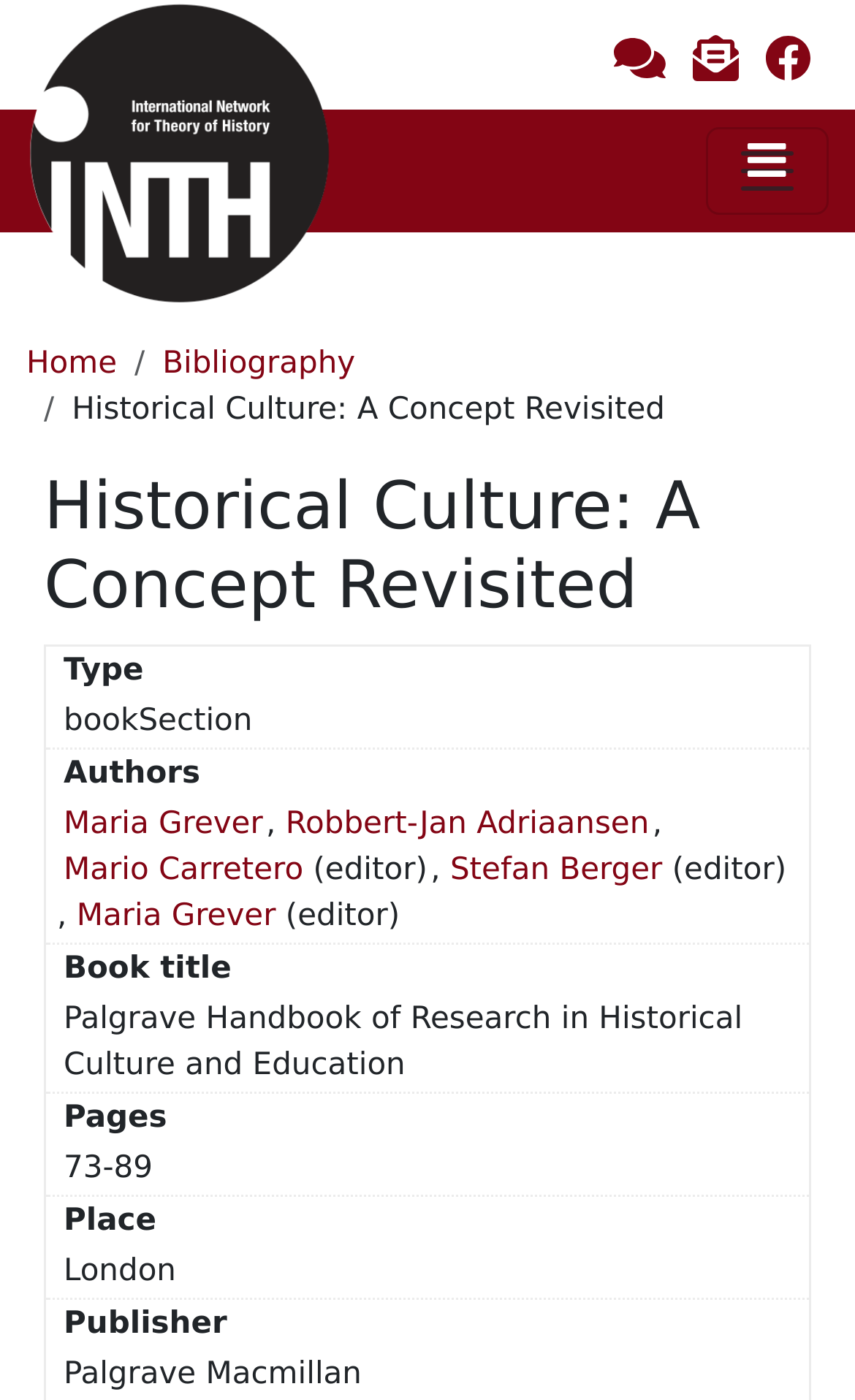What is the type of publication?
Answer briefly with a single word or phrase based on the image.

bookSection